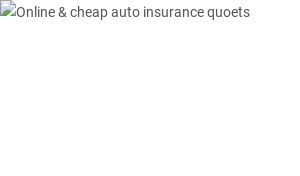What is the focus of the context?
Provide a thorough and detailed answer to the question.

The context suggests a focus on the benefits of shopping around for quotes, exploring various coverage options, and leveraging online resources to make informed financial decisions regarding auto insurance policies, which implies that the focus is on the advantages of comparing different insurance options.